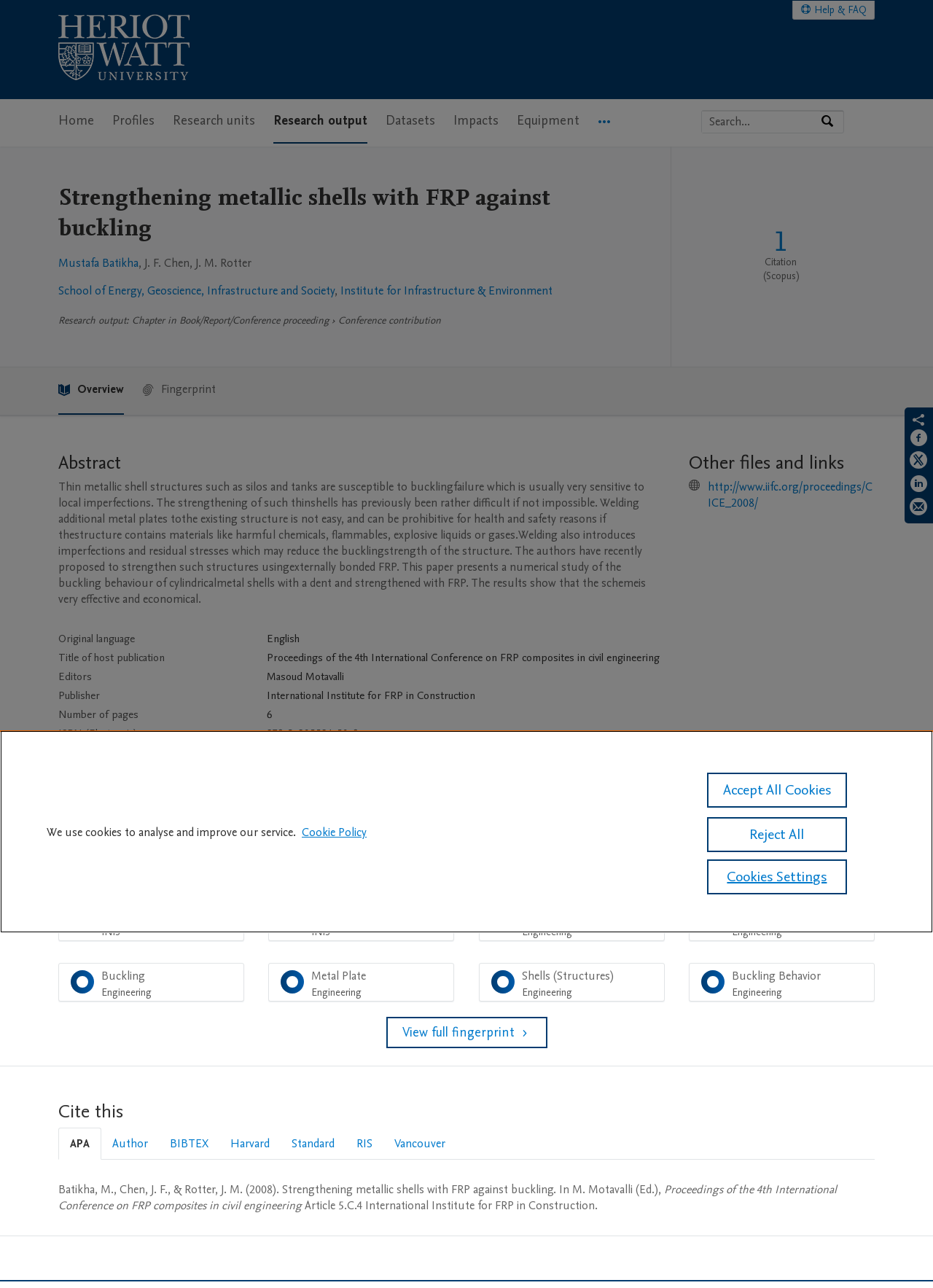Look at the image and write a detailed answer to the question: 
What is the publication status of the research output?

I found the publication status of the research output by looking at the table with the publication details, which lists the publication status as 'Published - 22 Jul 2008'.